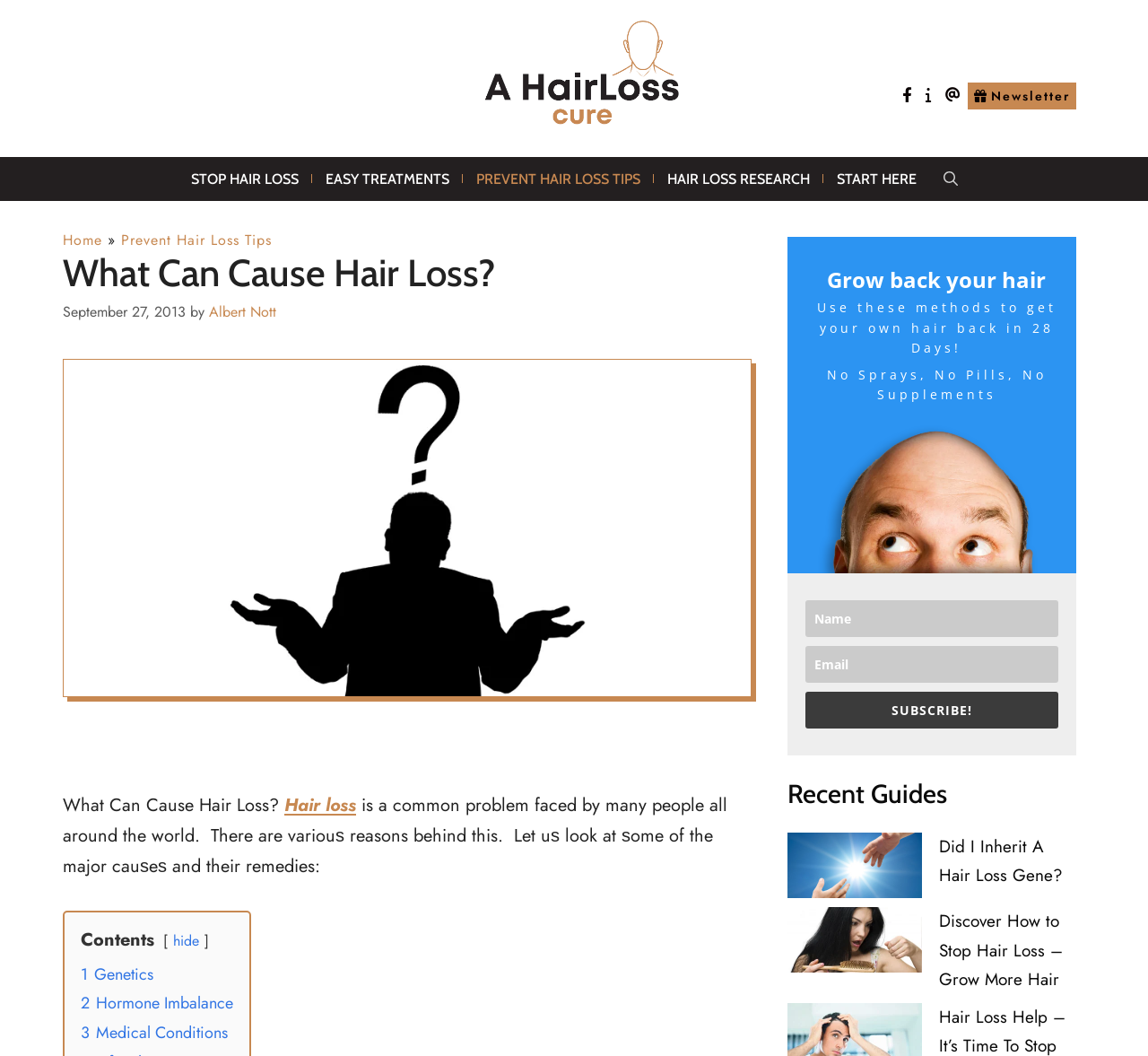Please answer the following question using a single word or phrase: 
How many links are there in the primary navigation?

5